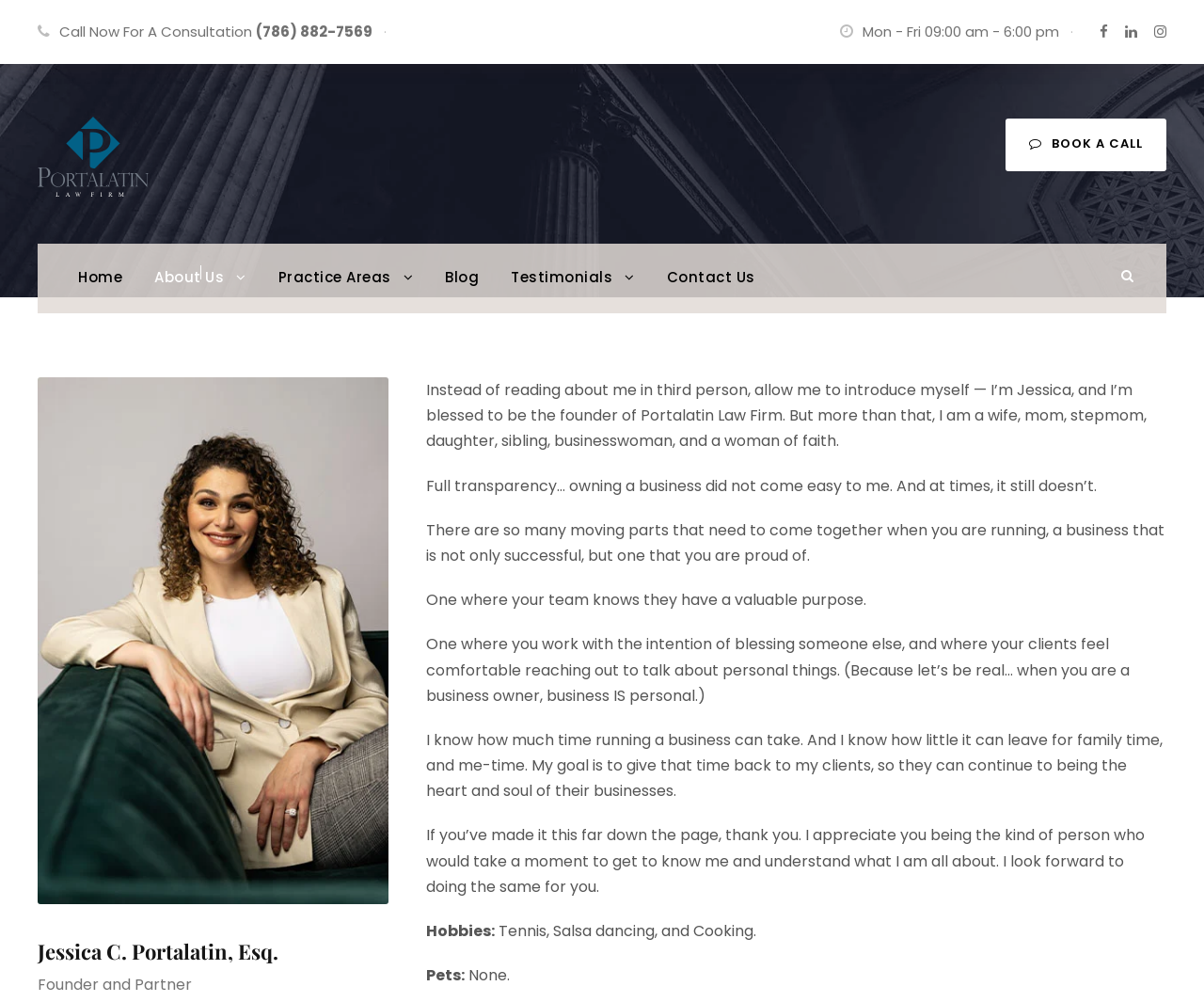Detail the features and information presented on the webpage.

The webpage is about the "Our Team" section of the Portalatin Law Firm, specifically featuring the founder and partner, Jessica C. Portalatin, Esq. At the top, there is a call-to-action section with a "Call Now For A Consultation" button, a phone number, and office hours. Below this section, there are social media links and a "BOOK A CALL" button.

On the left side, there is a navigation menu with links to "Home", "About Us", "Practice Areas", "Blog", "Testimonials", and "Contact Us". 

The main content area features a large image of Jessica C. Portalatin, followed by her name and title in a heading. Below this, there is a brief introduction to Jessica, where she shares her personal story, values, and goals as a business owner and lawyer. The text is divided into several paragraphs, each discussing her experiences, motivations, and aspirations.

At the bottom of the page, there are two sections: "Hobbies" and "Pets", which provide additional personal information about Jessica.